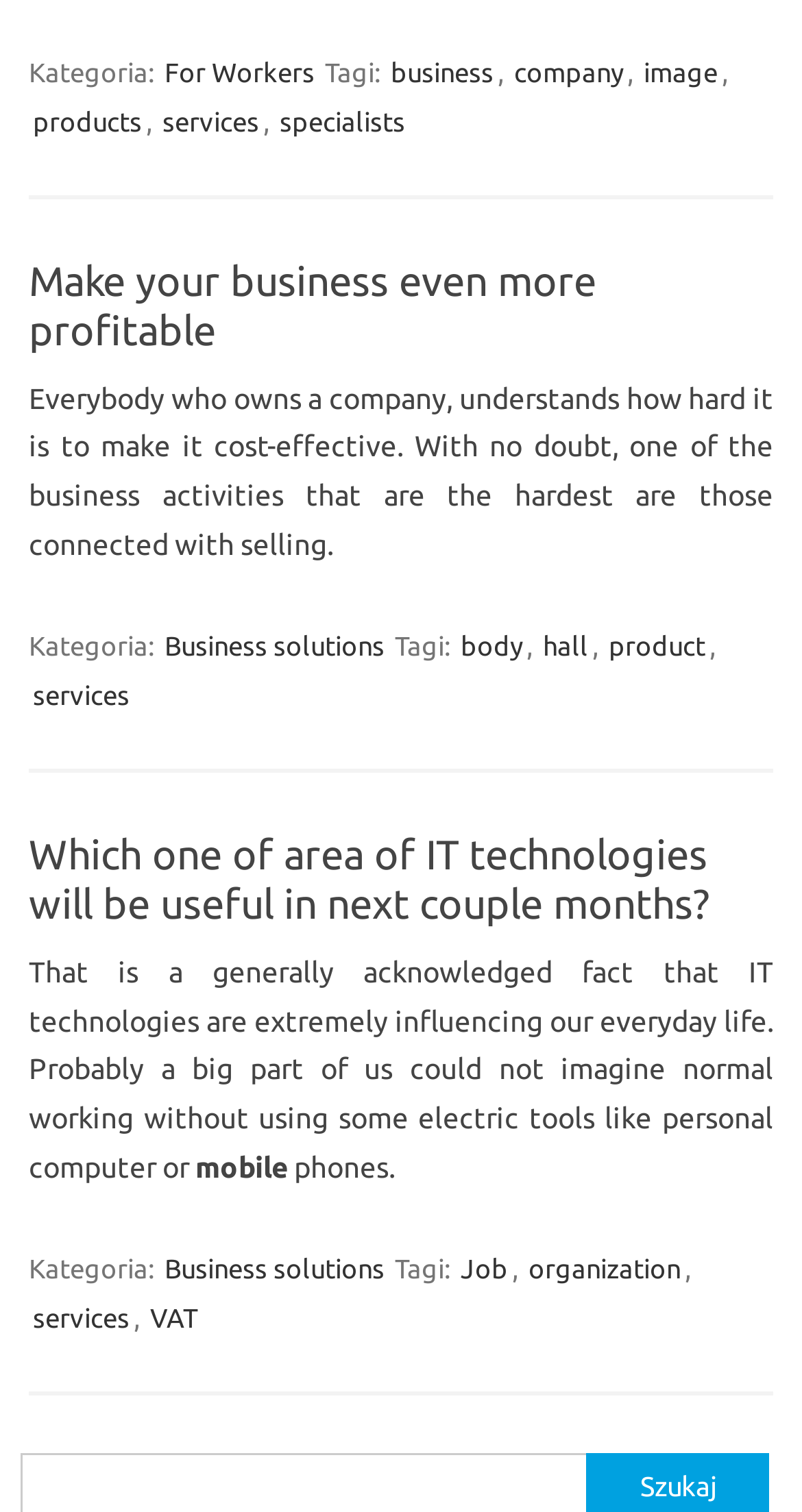Identify the bounding box coordinates of the section to be clicked to complete the task described by the following instruction: "Click on 'Which one of area of IT technologies will be useful in next couple months?'". The coordinates should be four float numbers between 0 and 1, formatted as [left, top, right, bottom].

[0.036, 0.549, 0.885, 0.613]